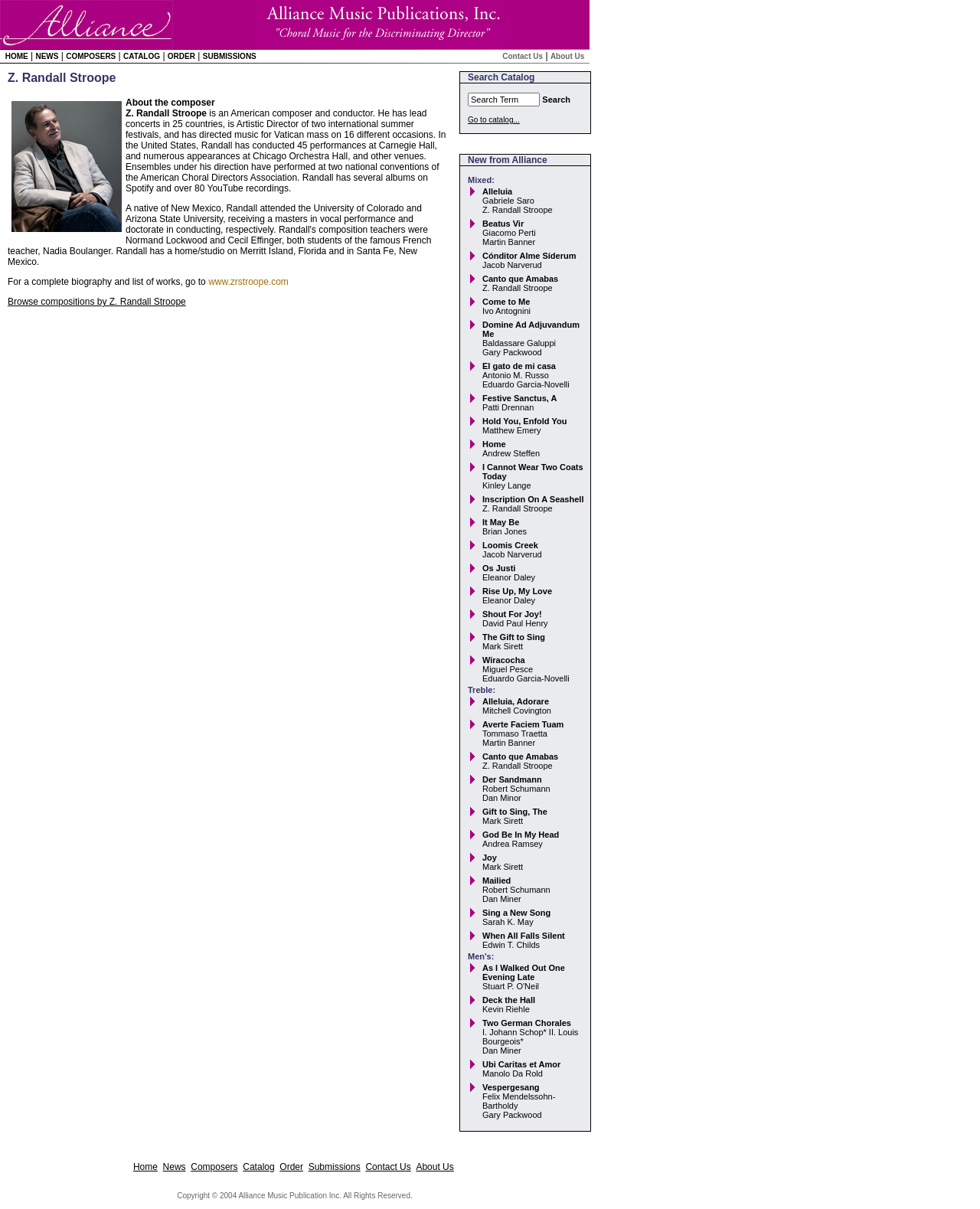Identify the bounding box coordinates for the element that needs to be clicked to fulfill this instruction: "Visit the website of Z. Randall Stroope". Provide the coordinates in the format of four float numbers between 0 and 1: [left, top, right, bottom].

[0.213, 0.229, 0.294, 0.237]